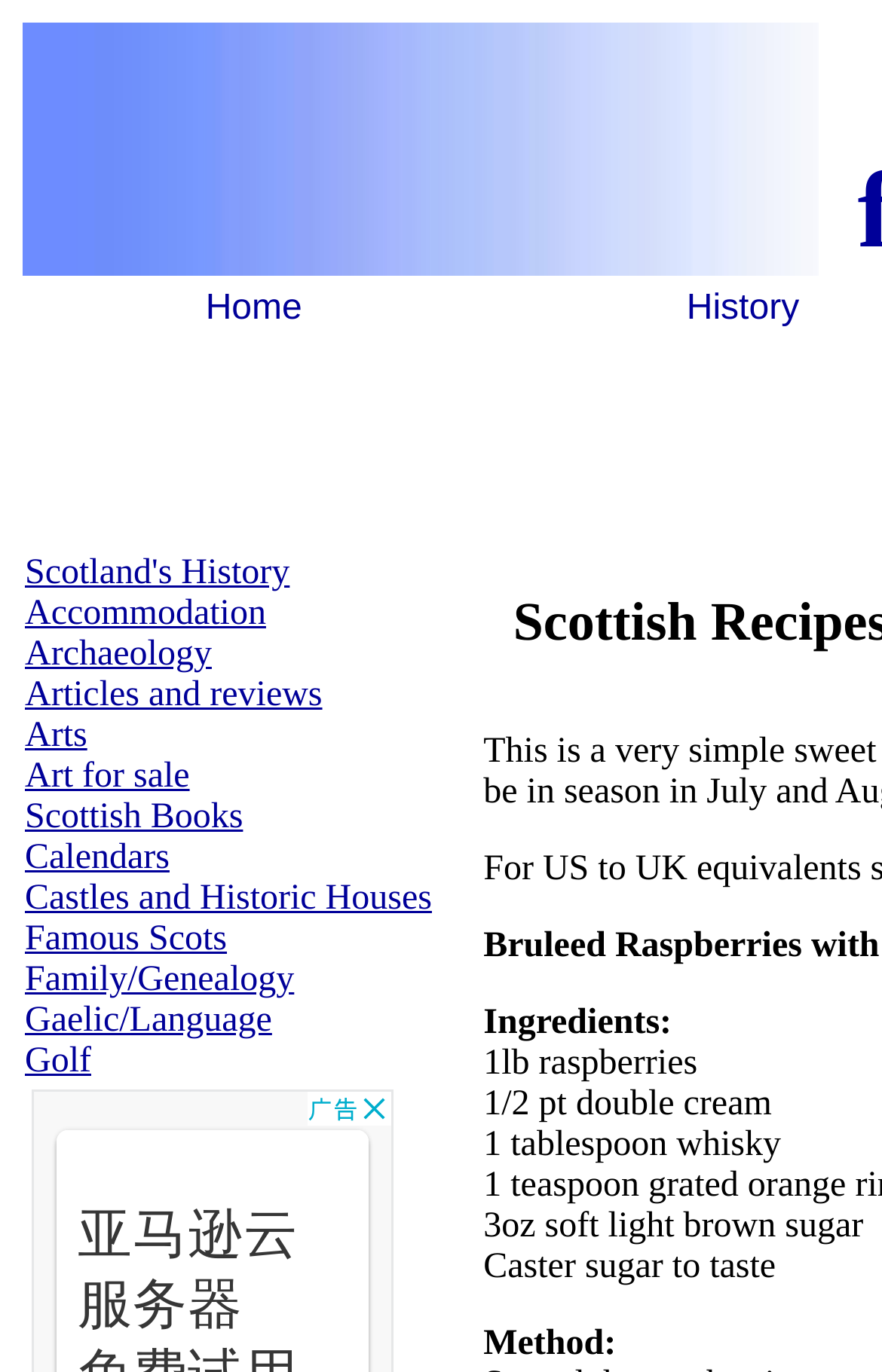Find the bounding box coordinates of the area to click in order to follow the instruction: "read about Bruleed raspberries recipe".

[0.548, 0.731, 0.762, 0.759]